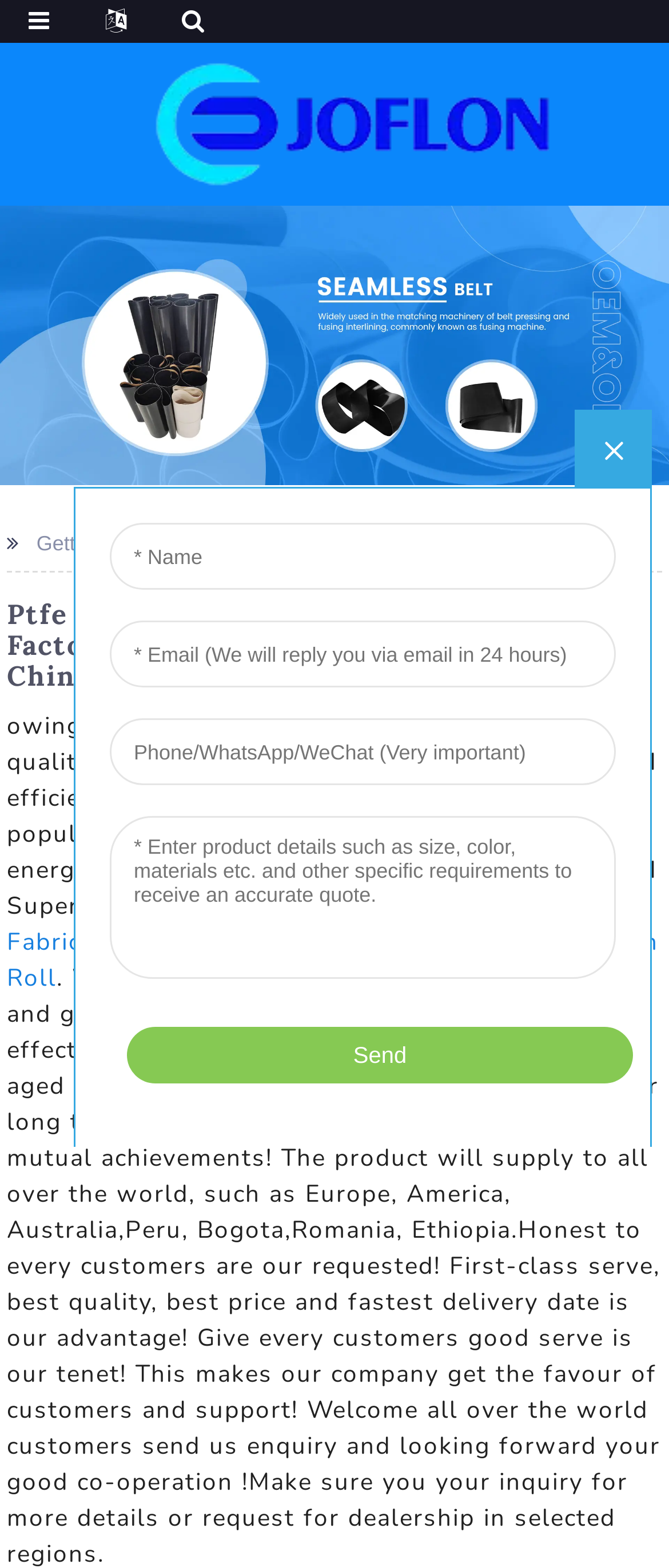Provide a brief response to the question using a single word or phrase: 
How many product links are there?

4